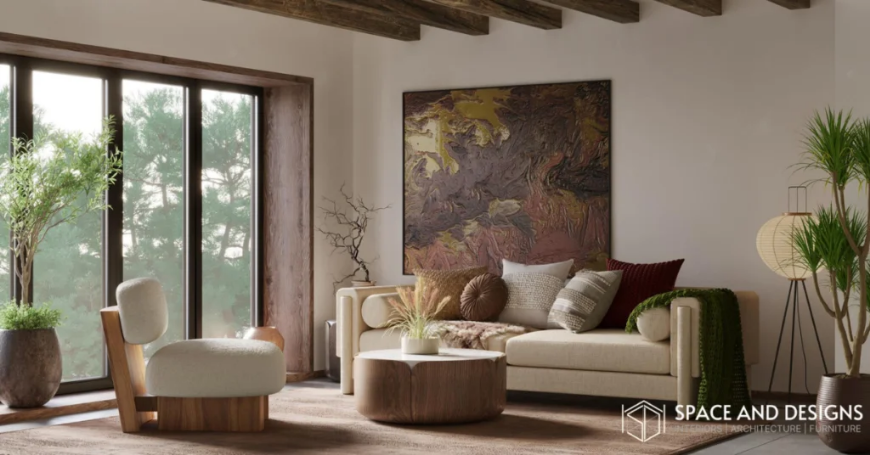Please use the details from the image to answer the following question comprehensively:
What is the material of the coffee table?

The caption specifically states that the coffee table is 'wooden', which suggests that it is made of wood.